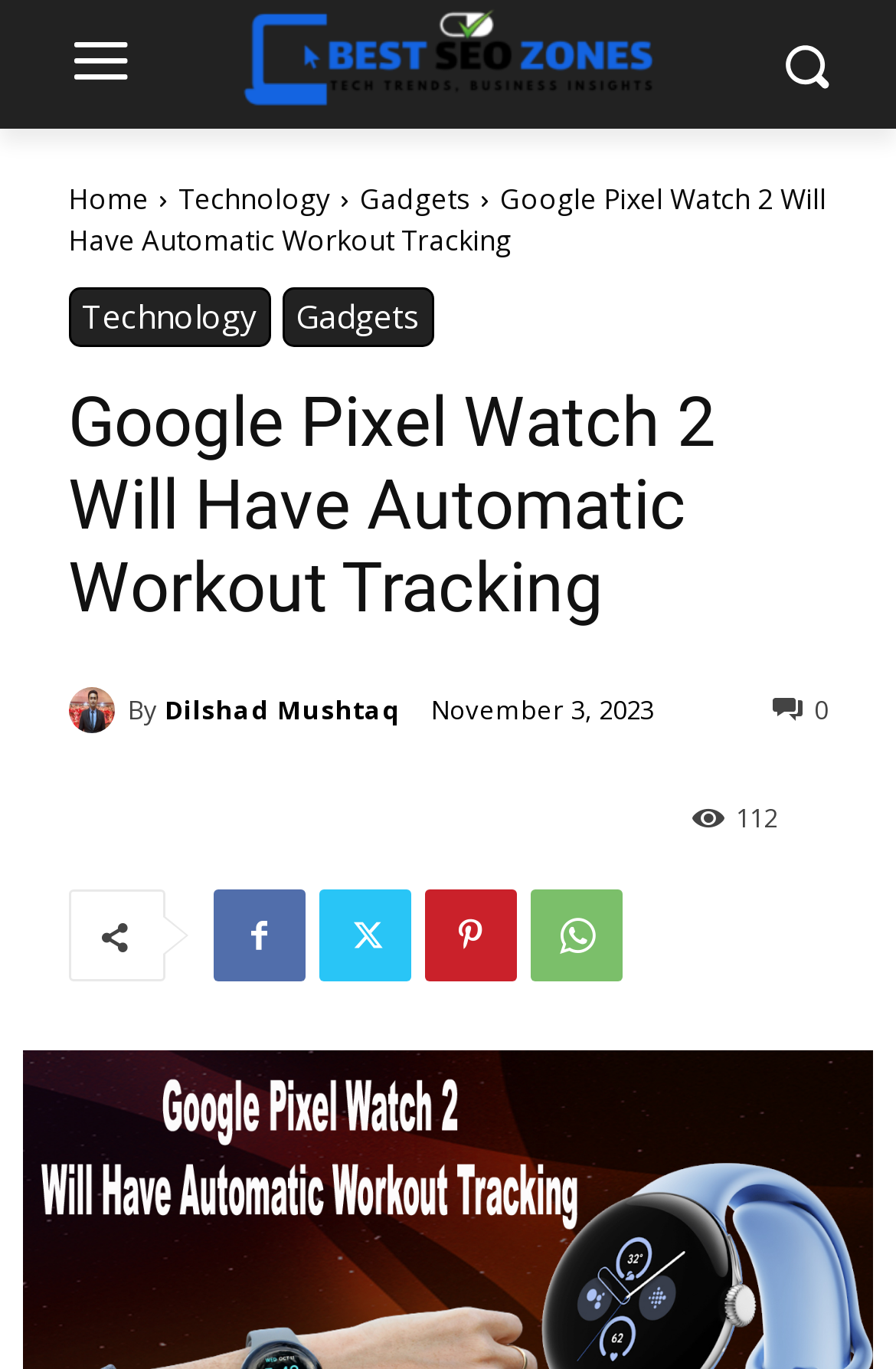Please provide a detailed answer to the question below based on the screenshot: 
What is the name of the author of this article?

I found the author's name by looking at the link element with the text 'Dilshad Mushtaq' which is located below the article title and has an associated image.